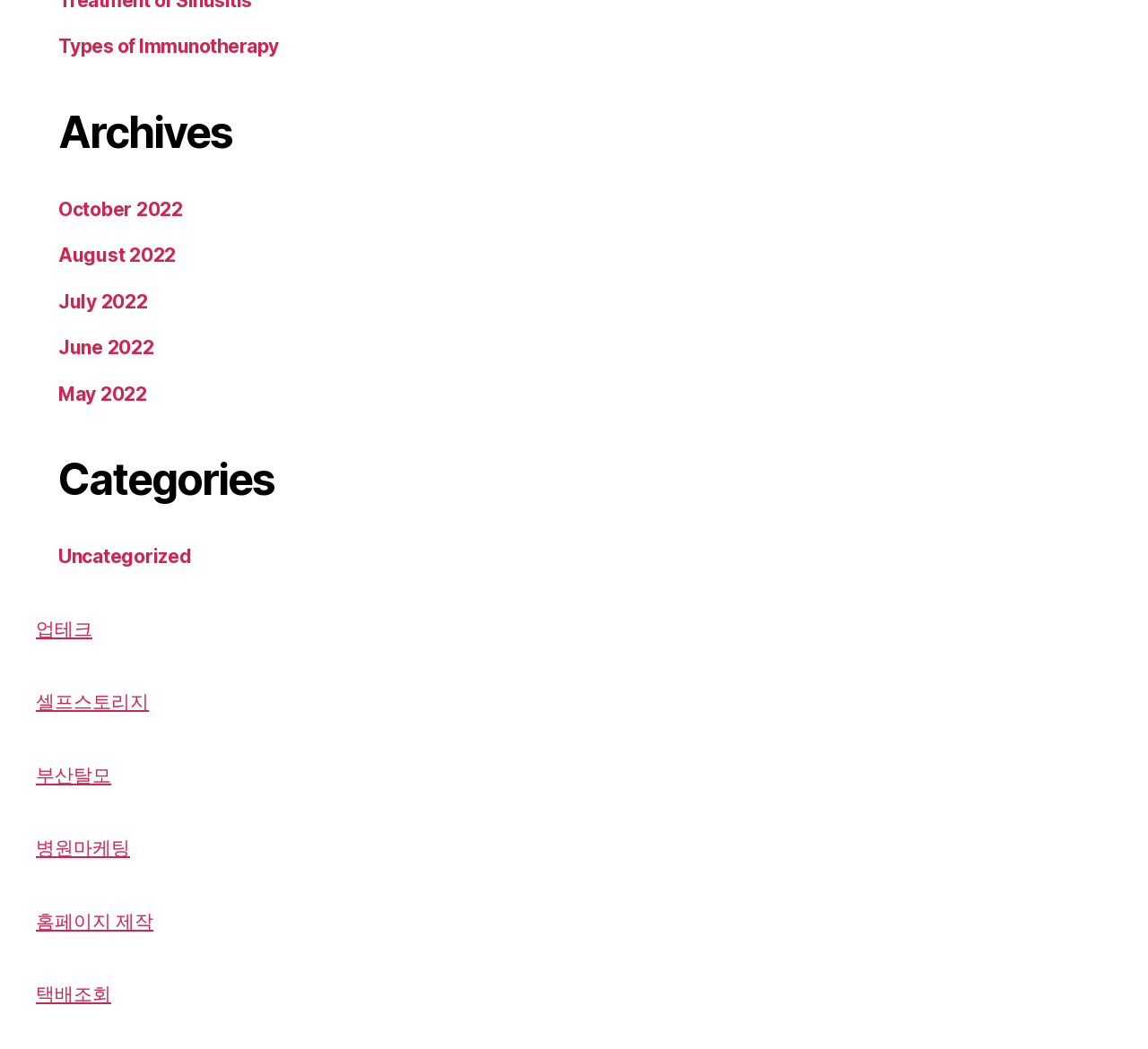How many links are there under the 'Archives' heading?
Refer to the image and provide a concise answer in one word or phrase.

5